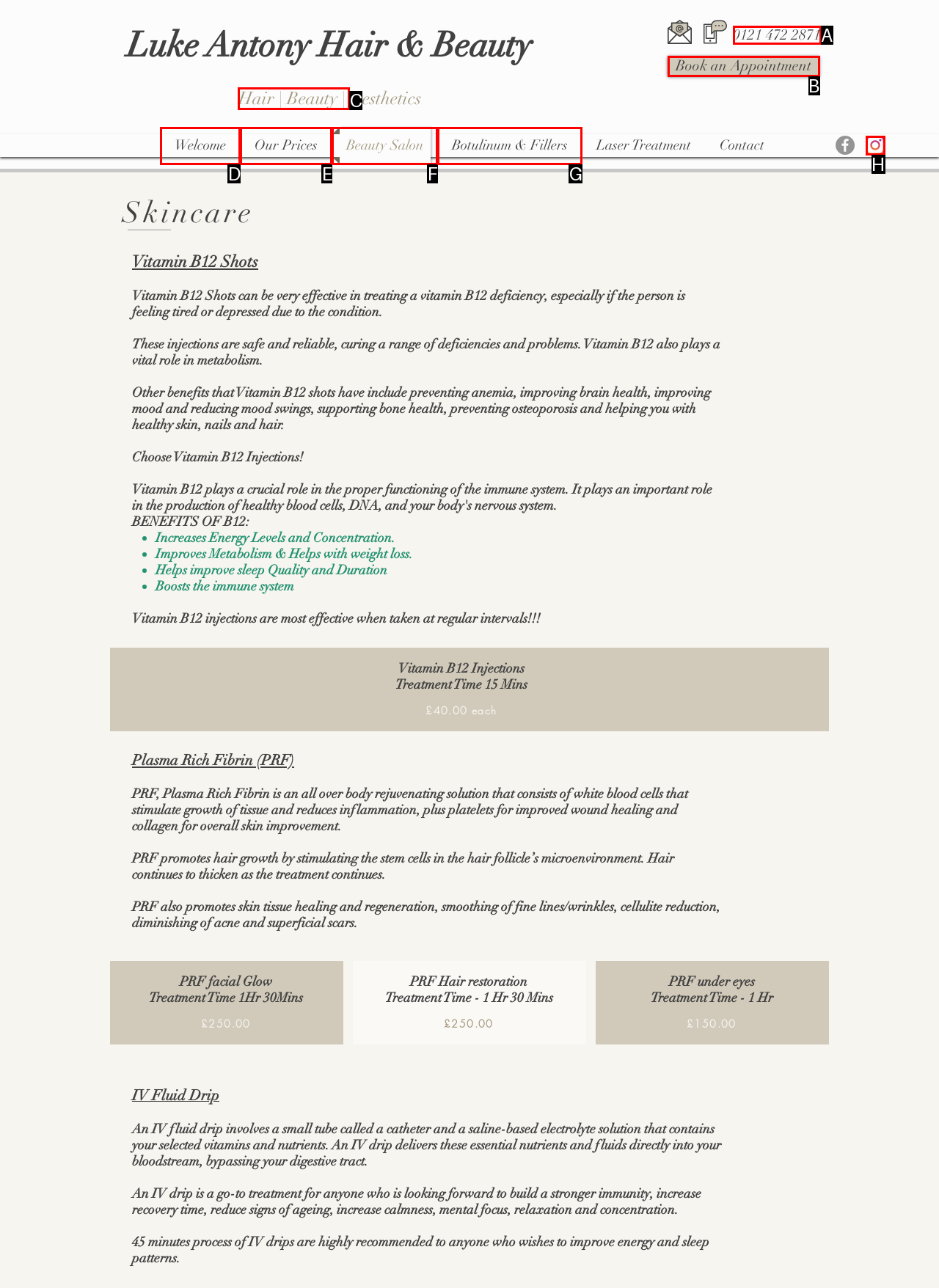Which HTML element matches the description: Inverse Condemnation & Regulatory Takings?
Reply with the letter of the correct choice.

None